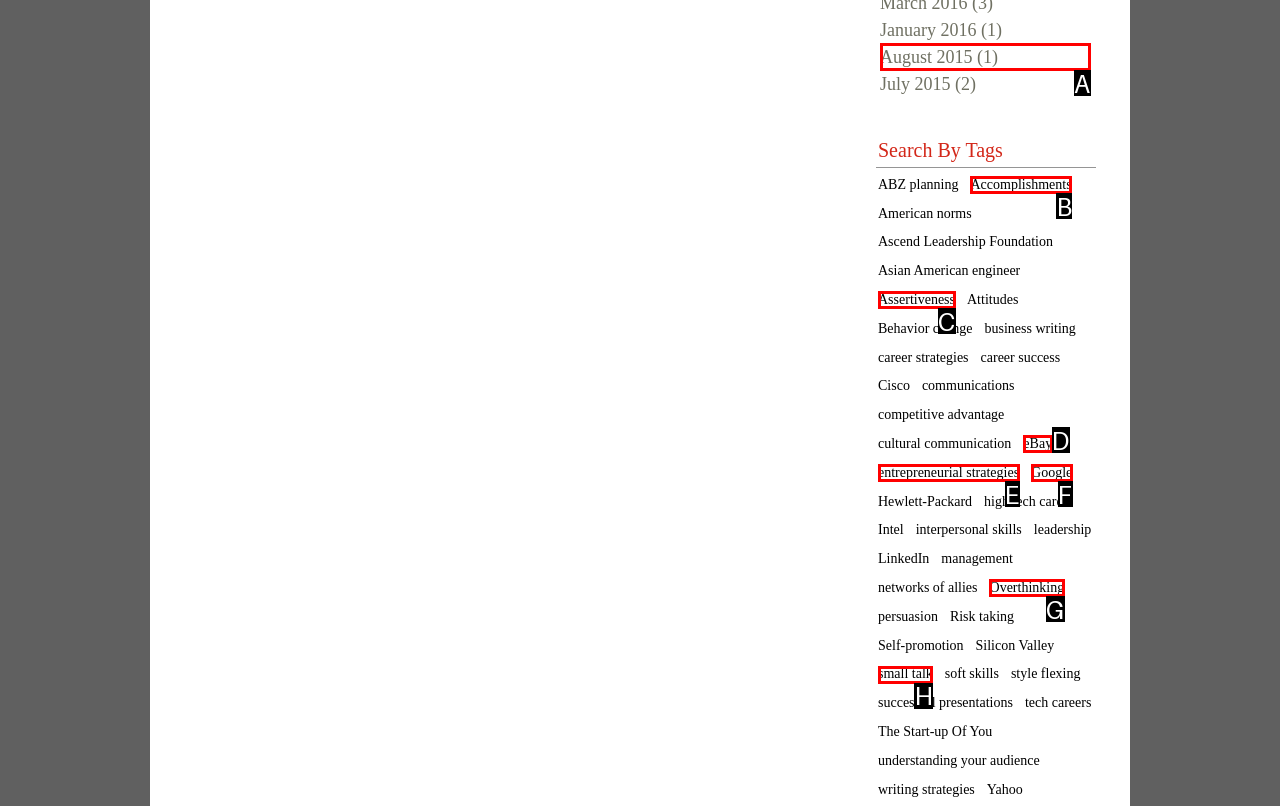From the choices given, find the HTML element that matches this description: eBay. Answer with the letter of the selected option directly.

D